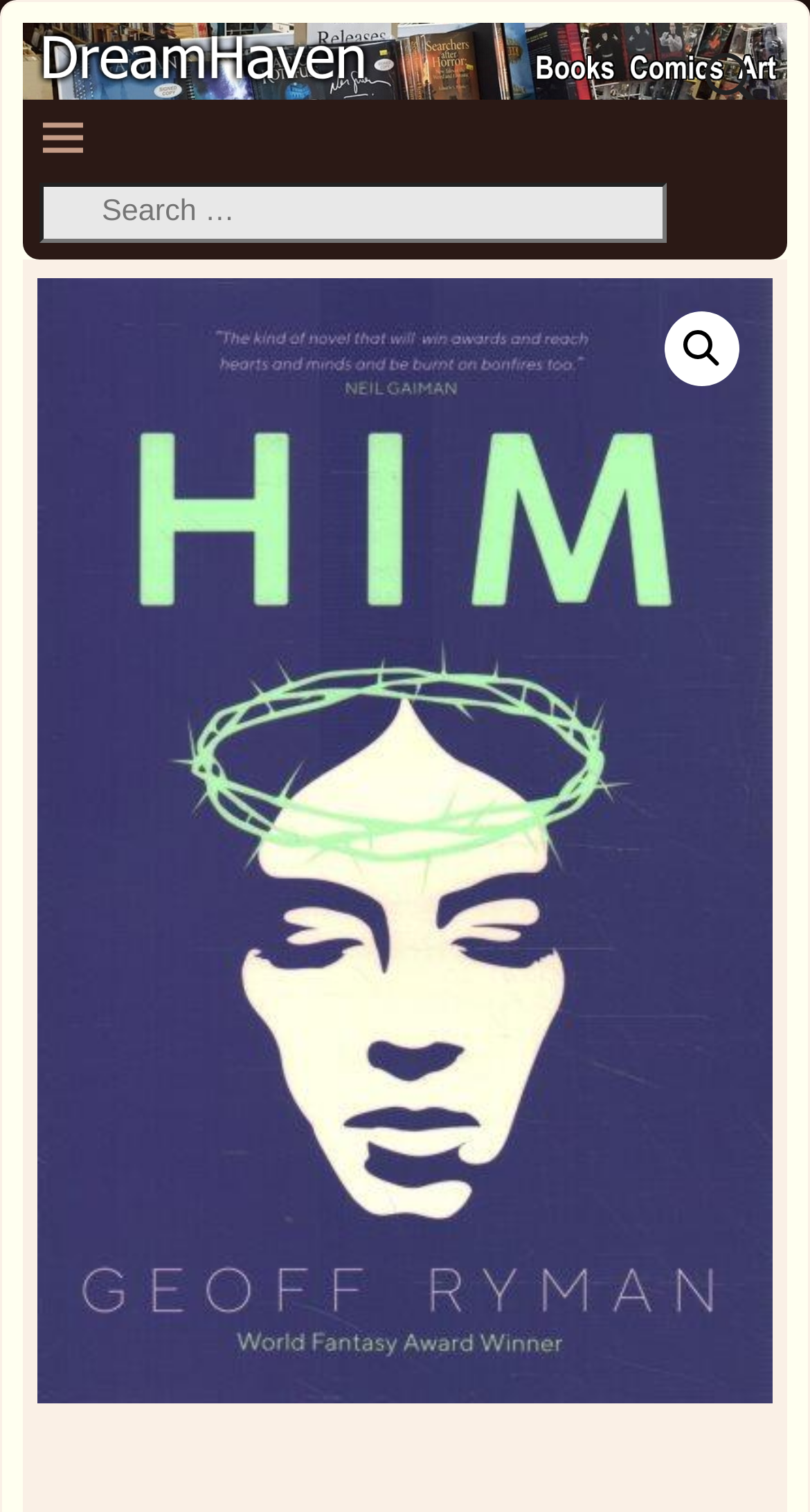Consider the image and give a detailed and elaborate answer to the question: 
Is there an image on the webpage?

There is an image on the webpage, which is a part of a figure element with a bounding box of [0.047, 0.183, 0.953, 0.928]. The image is likely related to the book 'Him'.